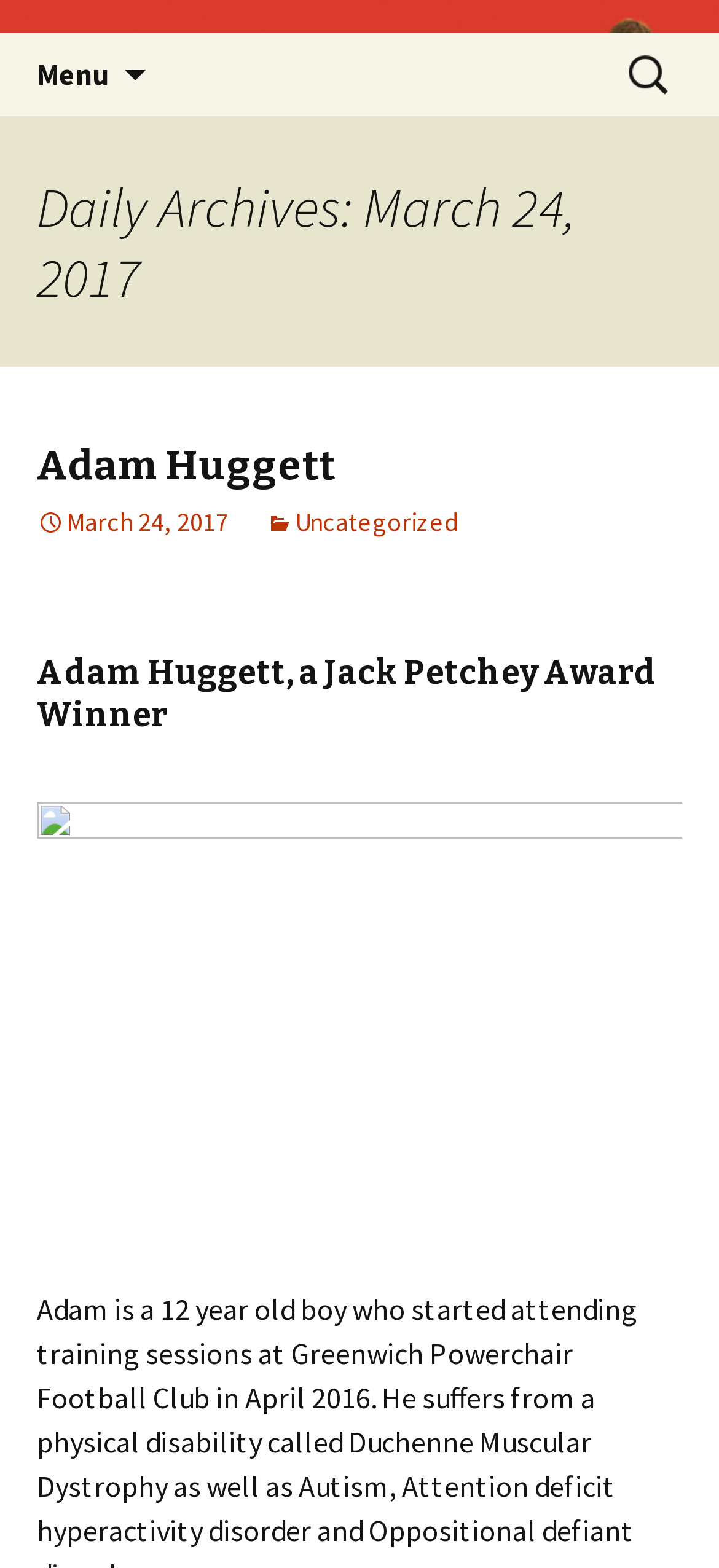Produce an elaborate caption capturing the essence of the webpage.

The webpage appears to be a blog or news article page. At the top, there is a link on the left side, followed by a heading that spans almost the entire width of the page. Below this, there is a button labeled "Menu" on the left, and a link labeled "Skip to content" next to it. On the right side, there is a search bar with a label "Search for:" and a search box.

Below the search bar, there is a header section that takes up the full width of the page. It contains a heading that reads "Daily Archives: March 24, 2017". Below this, there is another header section that contains three links. The first link is labeled "Adam Huggett" and is positioned on the left side. The second link is an icon representing a calendar, labeled "March 24, 2017", and is positioned next to the first link. The third link is labeled "Uncategorized" and is positioned on the right side of the header section.

Finally, there is a main heading that reads "Adam Huggett, a Jack Petchey Award Winner", which spans almost the entire width of the page.